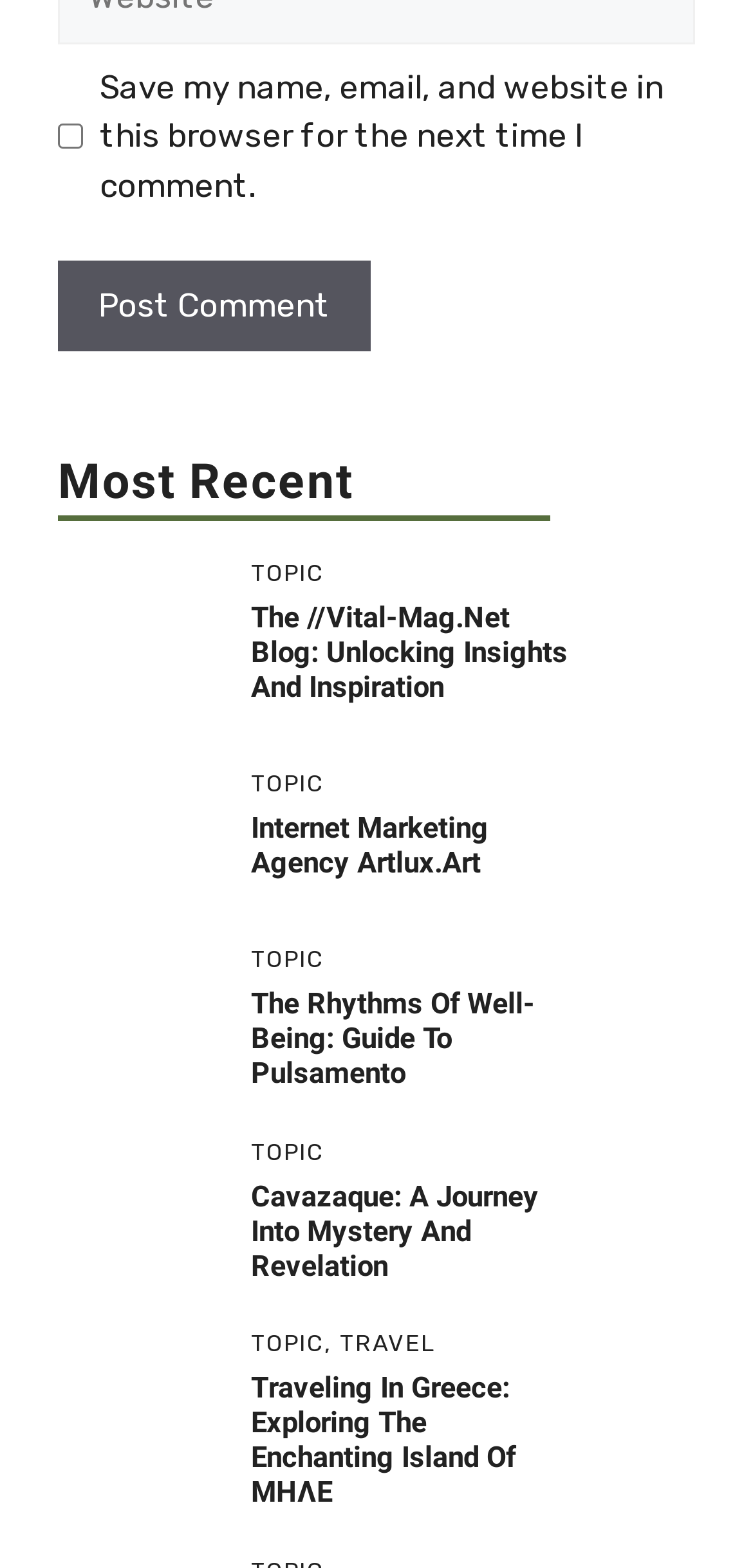Please mark the clickable region by giving the bounding box coordinates needed to complete this instruction: "Check the checkbox to save your name, email, and website".

[0.077, 0.079, 0.11, 0.095]